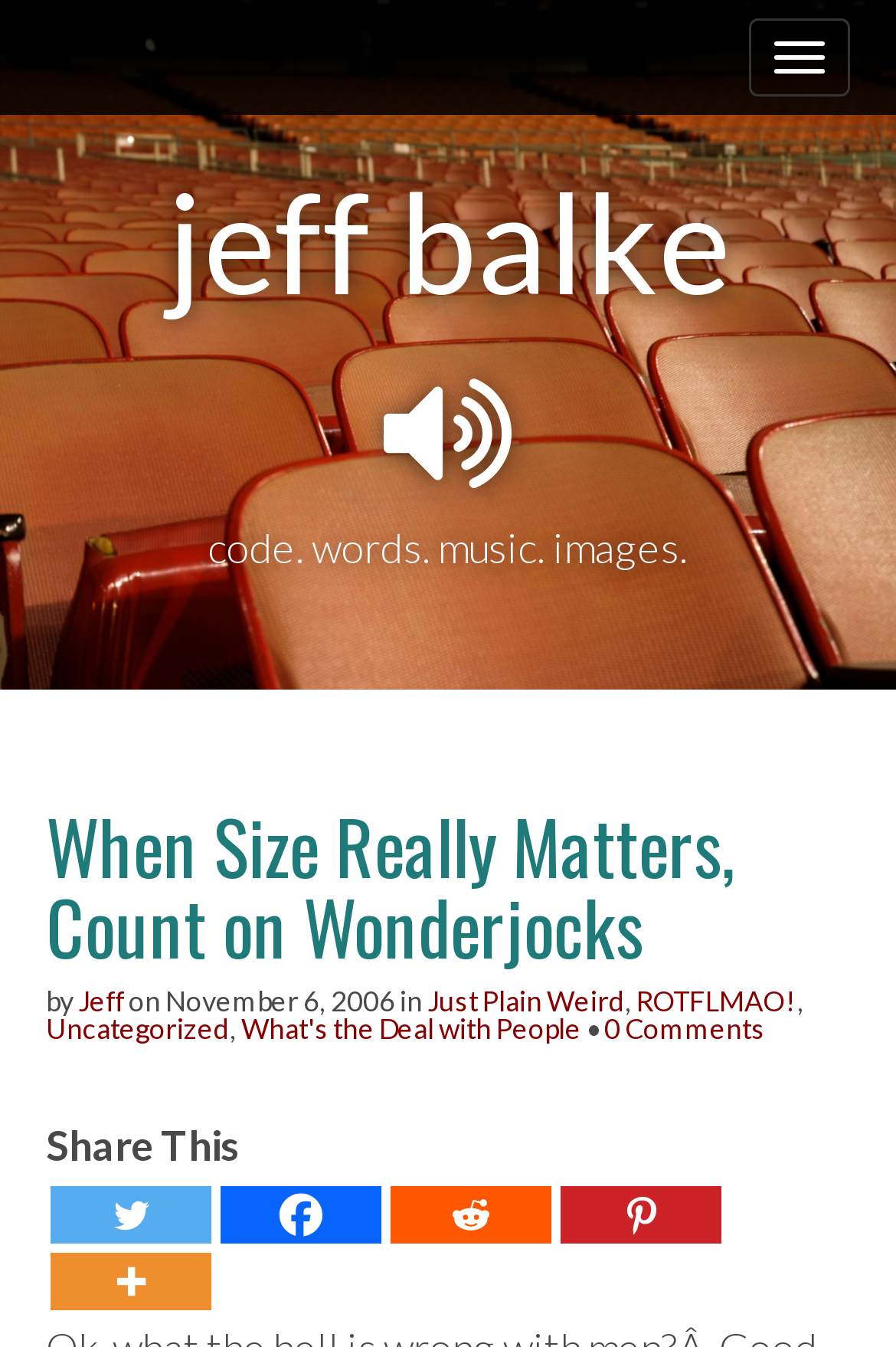Return the bounding box coordinates of the UI element that corresponds to this description: "aria-label="Twitter" title="Twitter"". The coordinates must be given as four float numbers in the range of 0 and 1, [left, top, right, bottom].

[0.056, 0.881, 0.236, 0.924]